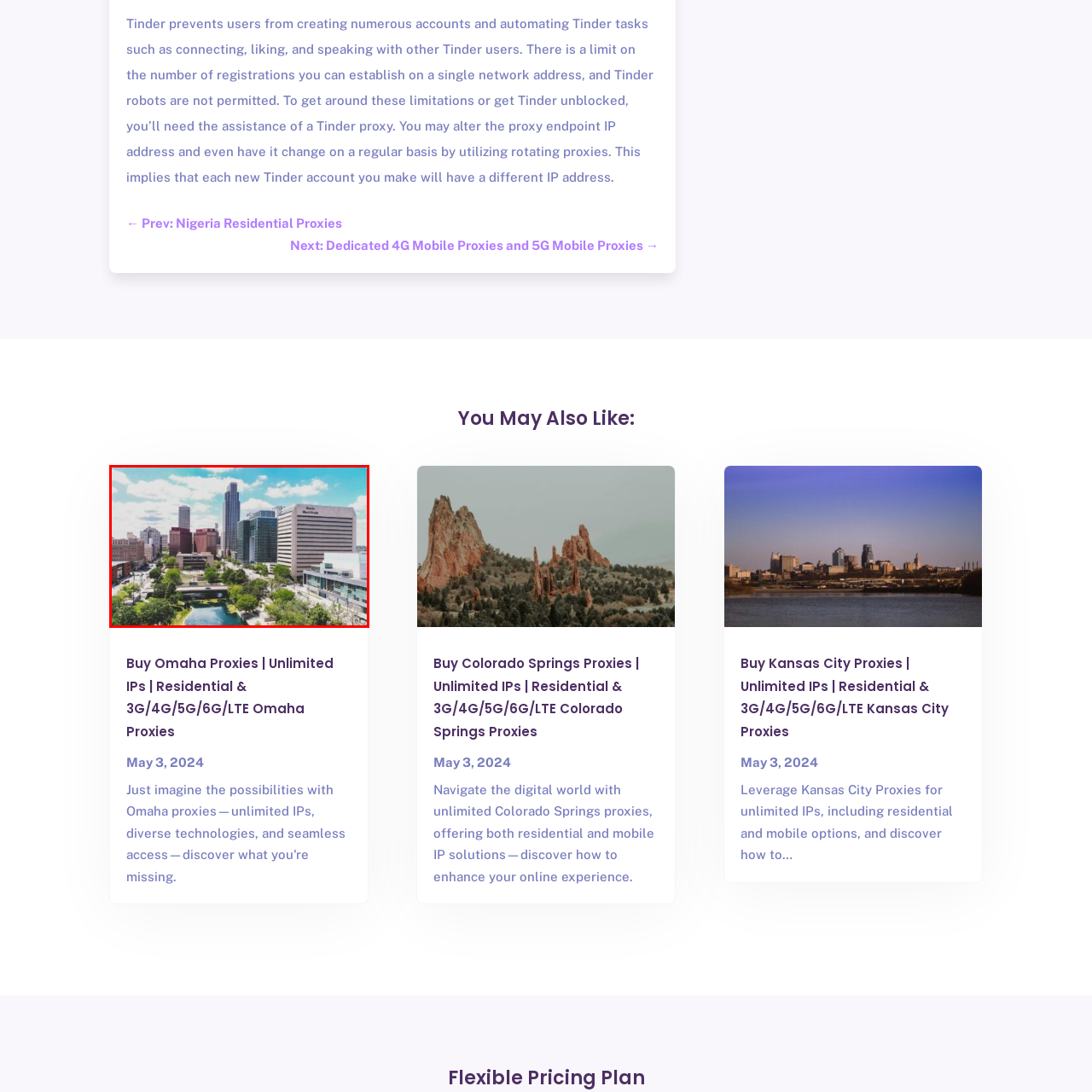Are there trees lining the canal?
Examine the portion of the image surrounded by the red bounding box and deliver a detailed answer to the question.

According to the caption, trees are lining a canal that winds through the urban space, which confirms the presence of trees along the canal.